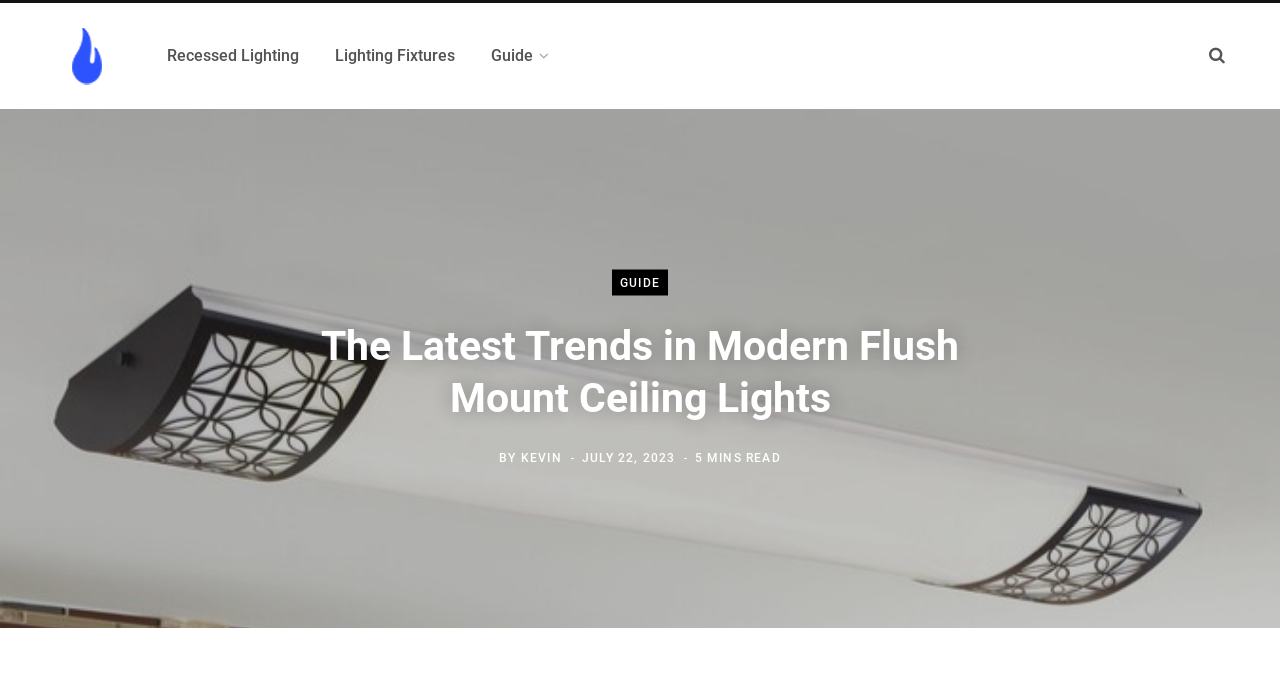What is the name of the author of the article?
Please provide a single word or phrase as your answer based on the screenshot.

KEVIN